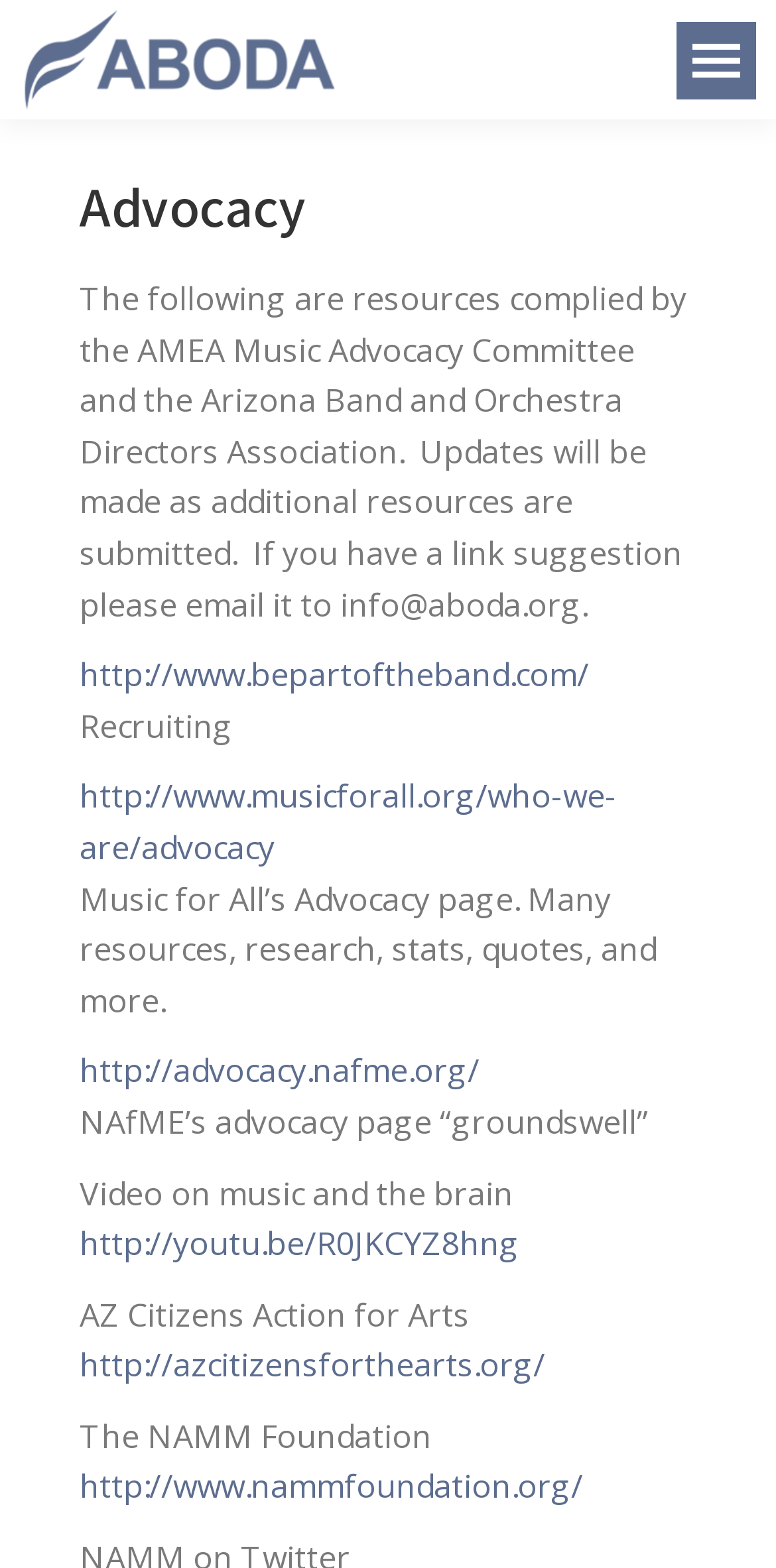Using the description: "http://youtu.be/R0JKCYZ8hng", determine the UI element's bounding box coordinates. Ensure the coordinates are in the format of four float numbers between 0 and 1, i.e., [left, top, right, bottom].

[0.103, 0.779, 0.669, 0.807]